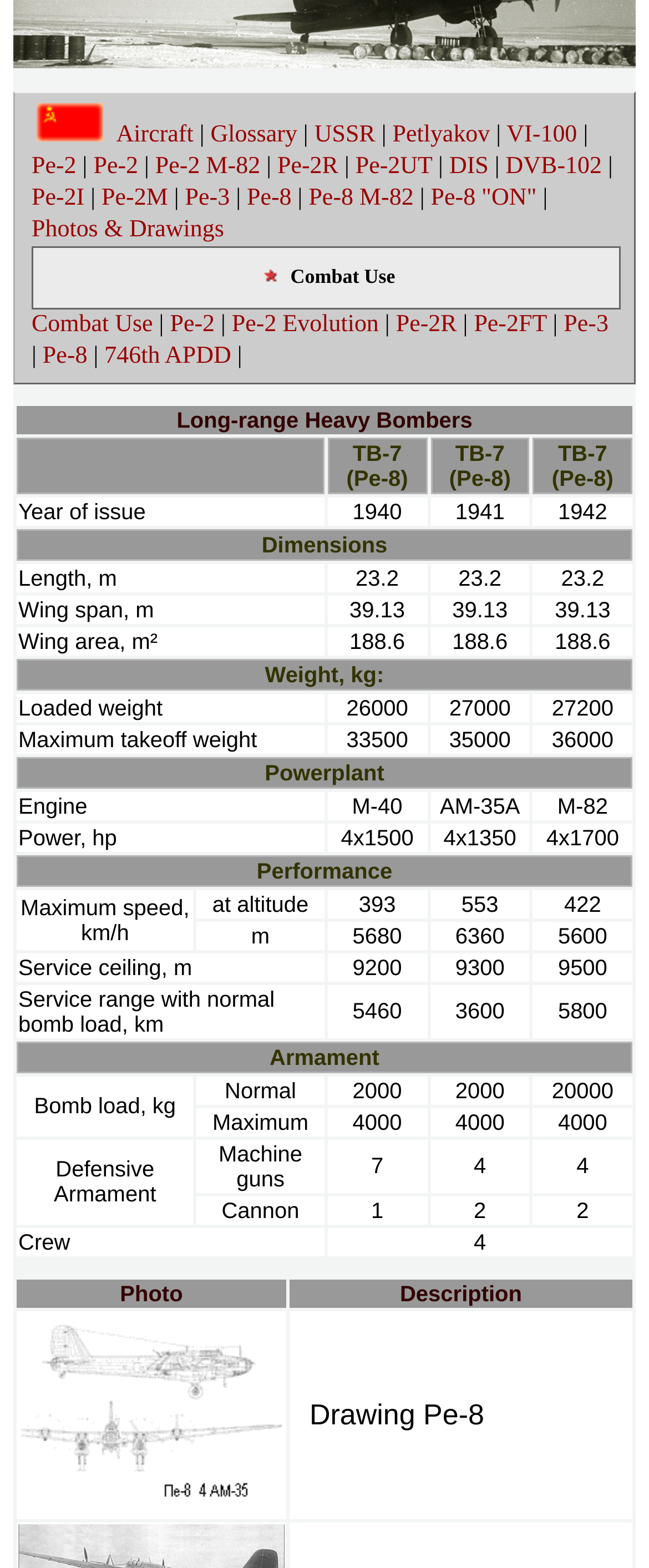Respond with a single word or phrase:
How many columns are in the table?

4